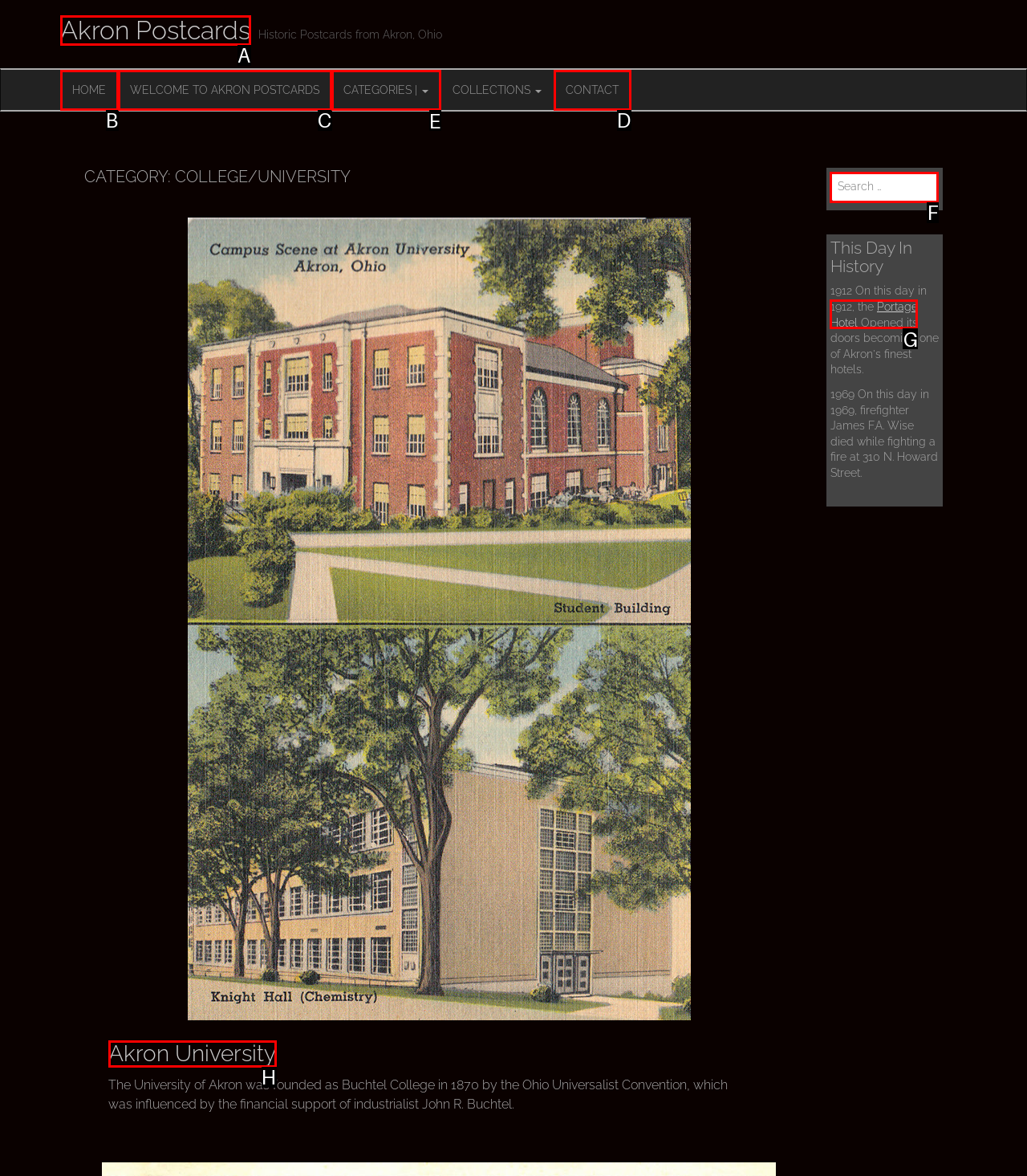Tell me which one HTML element you should click to complete the following task: View categories
Answer with the option's letter from the given choices directly.

E